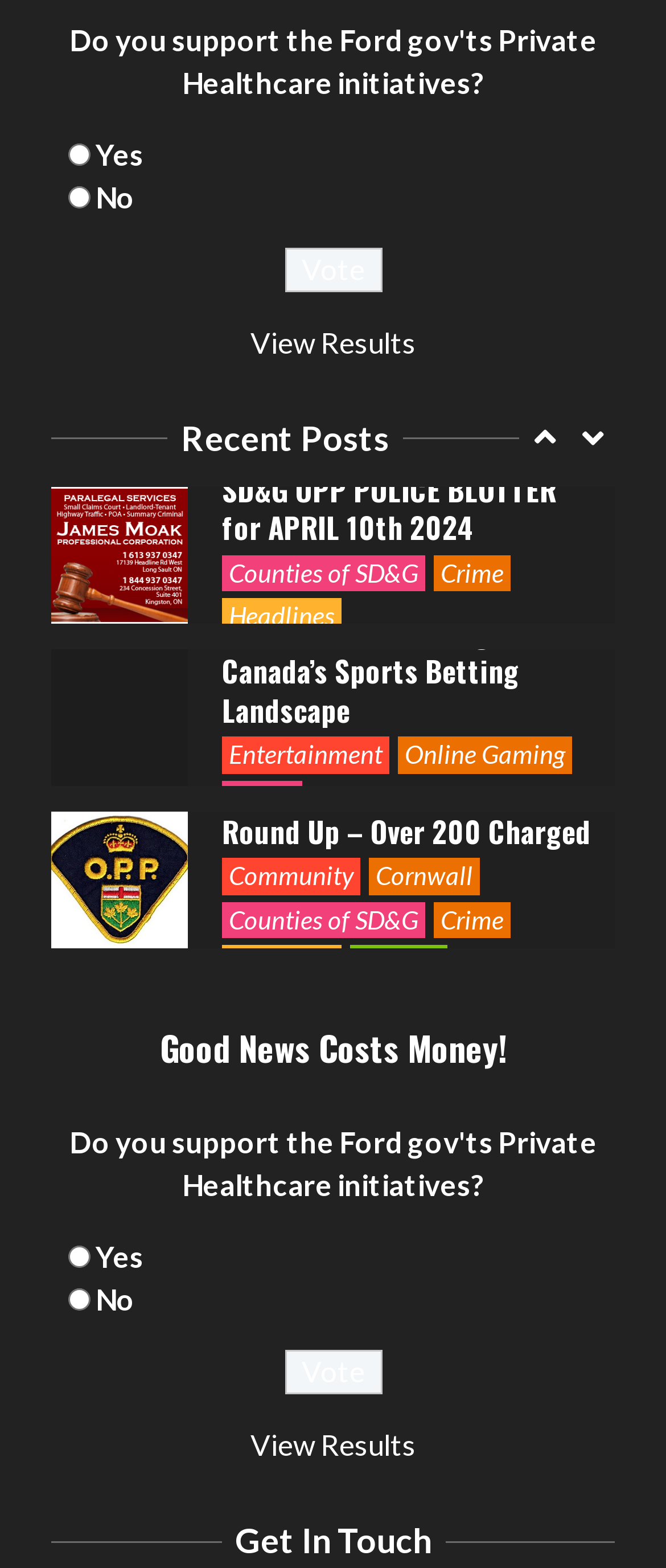Determine the bounding box coordinates of the element's region needed to click to follow the instruction: "Check out Entertainment news". Provide these coordinates as four float numbers between 0 and 1, formatted as [left, top, right, bottom].

[0.333, 0.159, 0.585, 0.183]